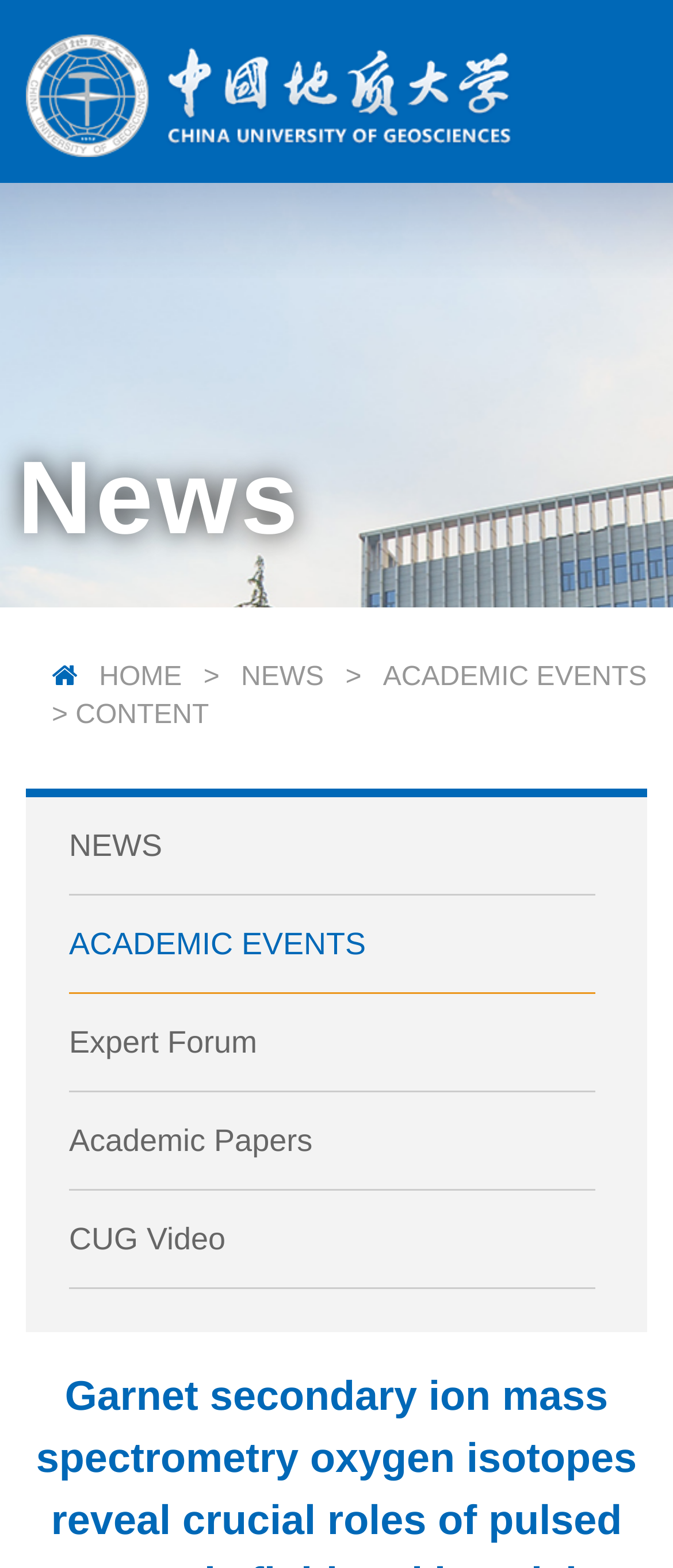Please identify the bounding box coordinates for the region that you need to click to follow this instruction: "view NEWS".

[0.103, 0.509, 0.885, 0.571]